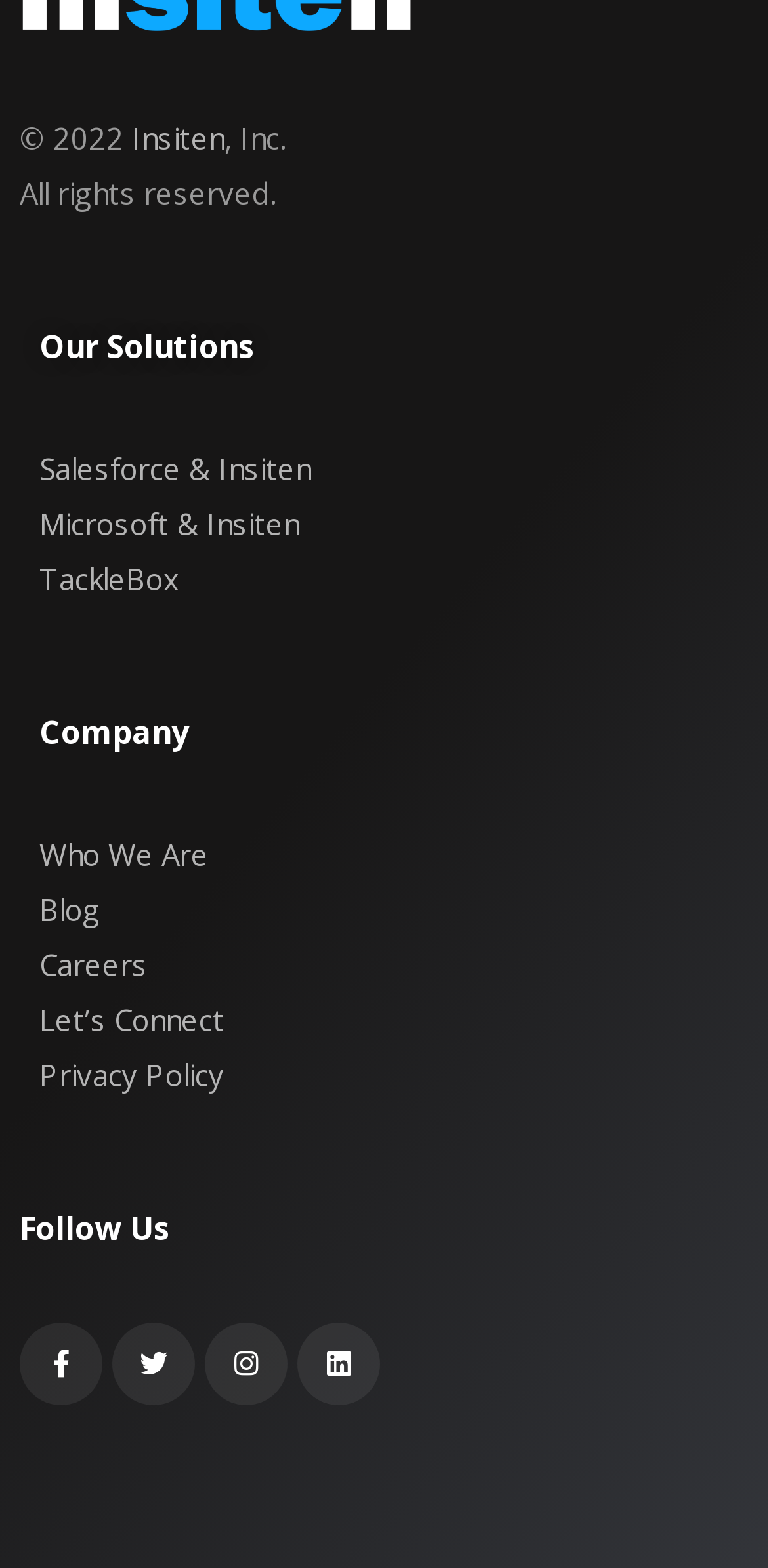Identify the bounding box coordinates of the HTML element based on this description: "Careers".

[0.051, 0.603, 0.192, 0.628]